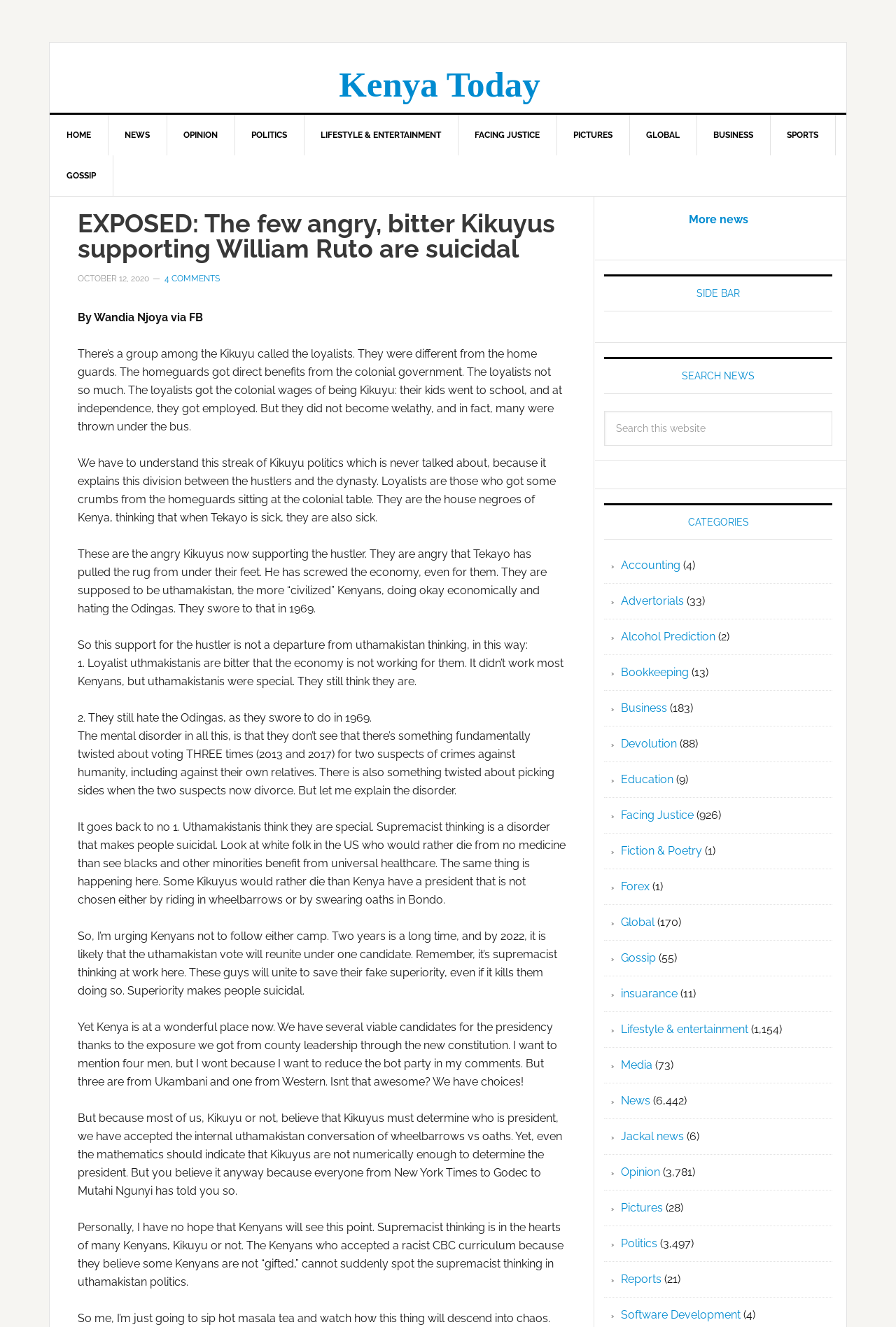Create a detailed narrative describing the layout and content of the webpage.

This webpage appears to be a news article or opinion piece from a website called "Kenya Today". The article's title is "EXPOSED: The few angry, bitter Kikuyus supporting William Ruto are suicidal". The webpage has a navigation menu at the top with links to various sections such as "HOME", "NEWS", "OPINION", "POLITICS", and others.

Below the navigation menu, there is a header section with the article's title, a timestamp indicating that the article was published on October 12, 2020, and a link to 4 comments. The article's author is credited as Wandia Njoya via FB.

The main content of the article is a lengthy text that discusses the politics of the Kikuyu people in Kenya, specifically those who support William Ruto. The text is divided into several paragraphs, each exploring different aspects of this topic.

To the right of the main content, there is a sidebar with various links to other news categories, such as "Accounting", "Business", "Education", and others. Each link has a number in parentheses indicating the number of articles in that category.

At the bottom of the webpage, there is a link to "More news" and a search bar that allows users to search for specific news articles on the website.